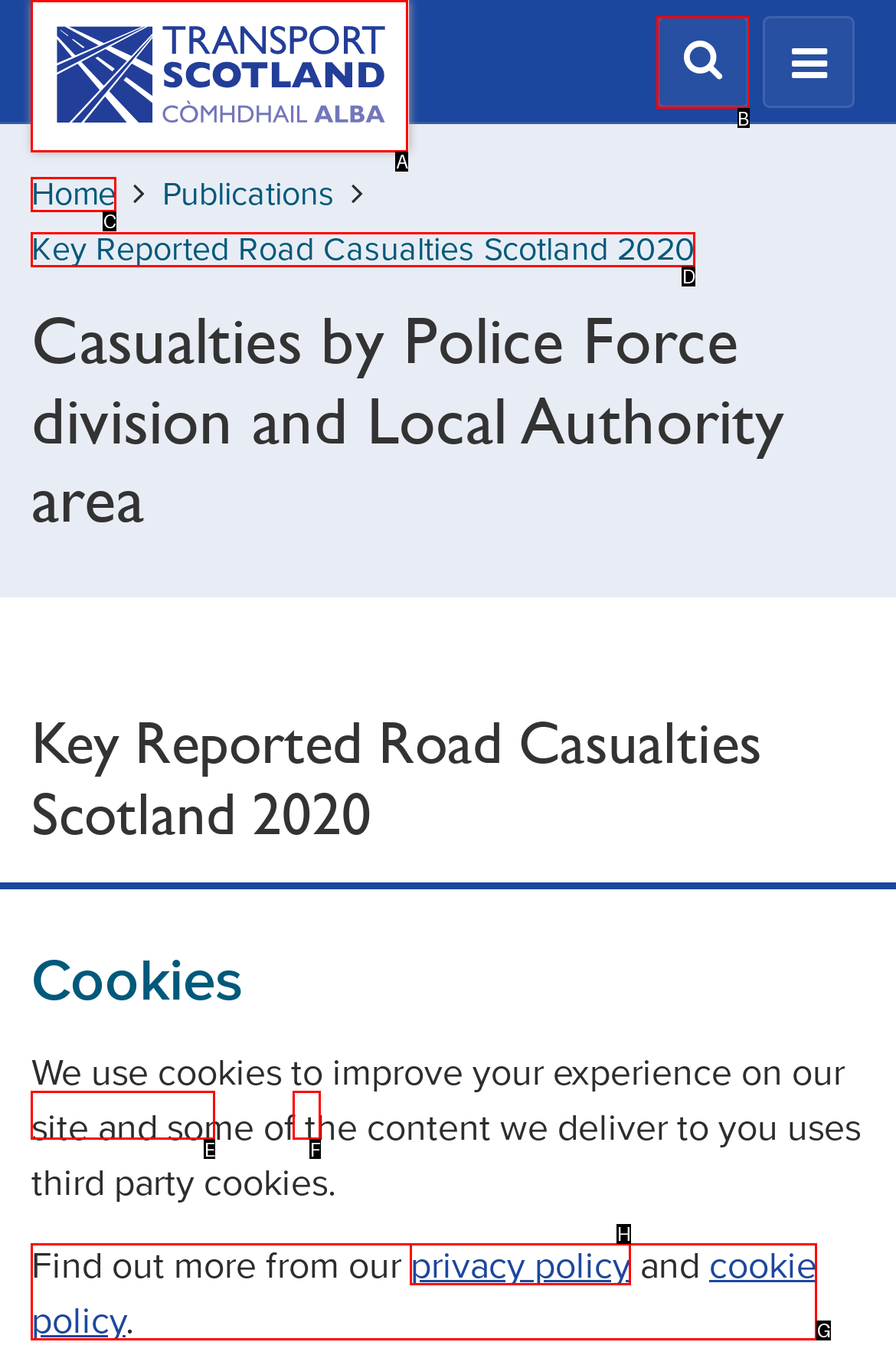Identify the letter of the UI element I need to click to carry out the following instruction: search

B